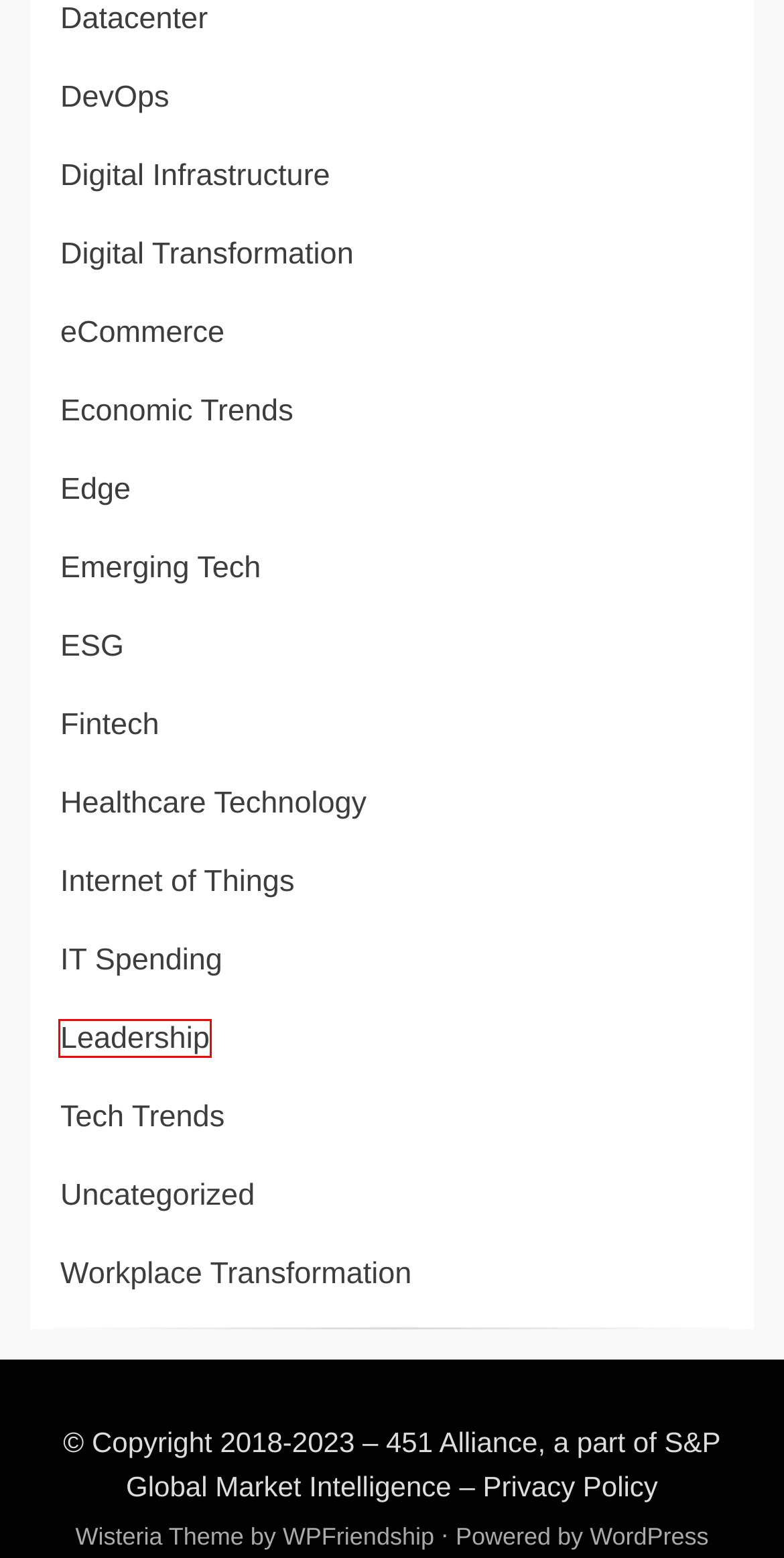You are presented with a screenshot of a webpage that includes a red bounding box around an element. Determine which webpage description best matches the page that results from clicking the element within the red bounding box. Here are the candidates:
A. Home
B. Fintech Archives - Blog
C. Blog Tool, Publishing Platform, and CMS – WordPress.org
D. Leadership Archives - Blog
E. Edge Archives - Blog
F. Digital Infrastructure Archives - Blog
G. eCommerce Archives - Blog
H. Tech Trends Archives - Blog

D